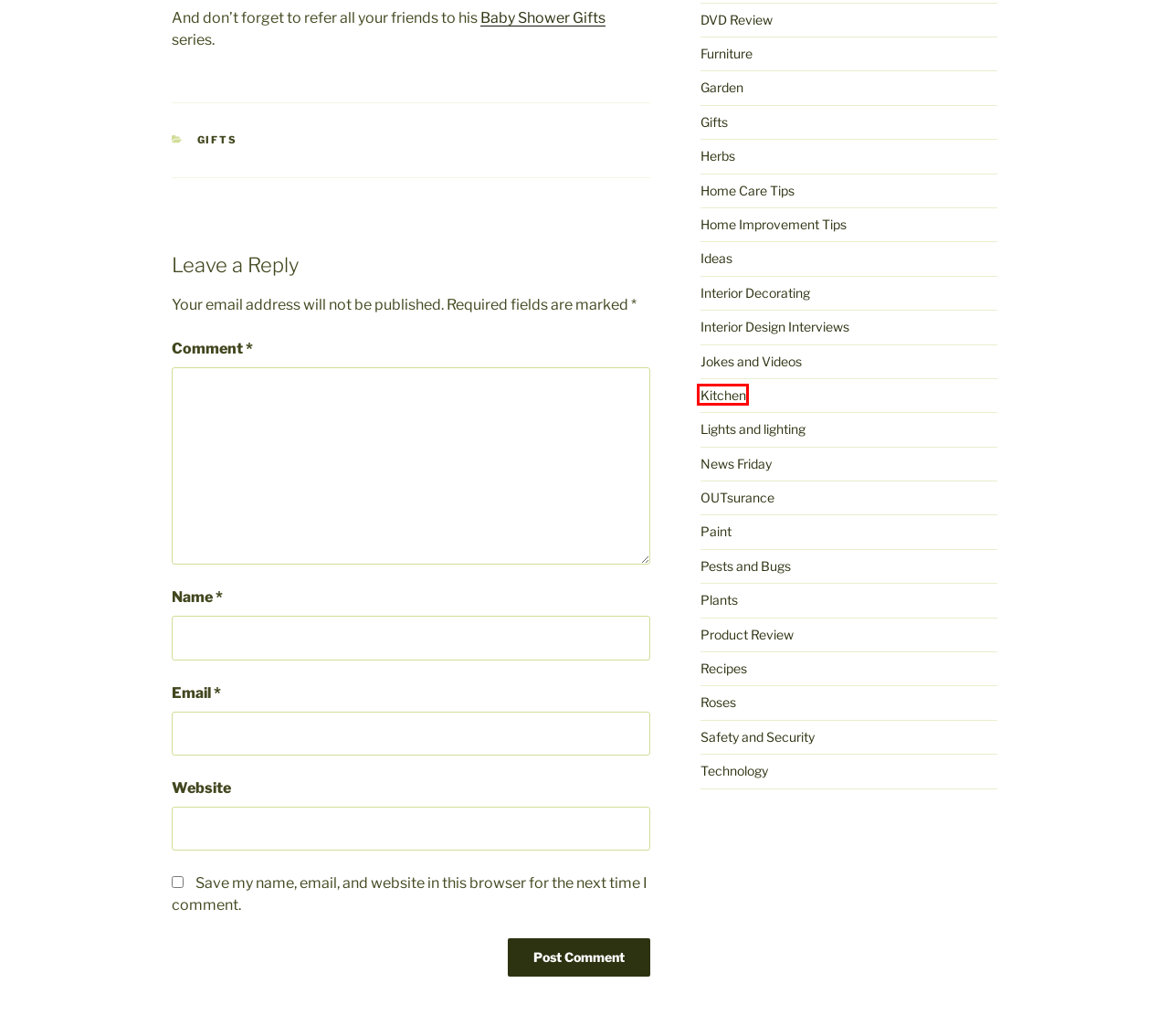You are looking at a webpage screenshot with a red bounding box around an element. Pick the description that best matches the new webpage after interacting with the element in the red bounding box. The possible descriptions are:
A. OUTsurance – Make a good house a GREAT home
B. Interior Design Interviews – Make a good house a GREAT home
C. Jokes and Videos – Make a good house a GREAT home
D. Gifts – Make a good house a GREAT home
E. Kitchen – Make a good house a GREAT home
F. Baby Shower | Baby And Us
G. DVD Review – Make a good house a GREAT home
H. Furniture – Make a good house a GREAT home

E